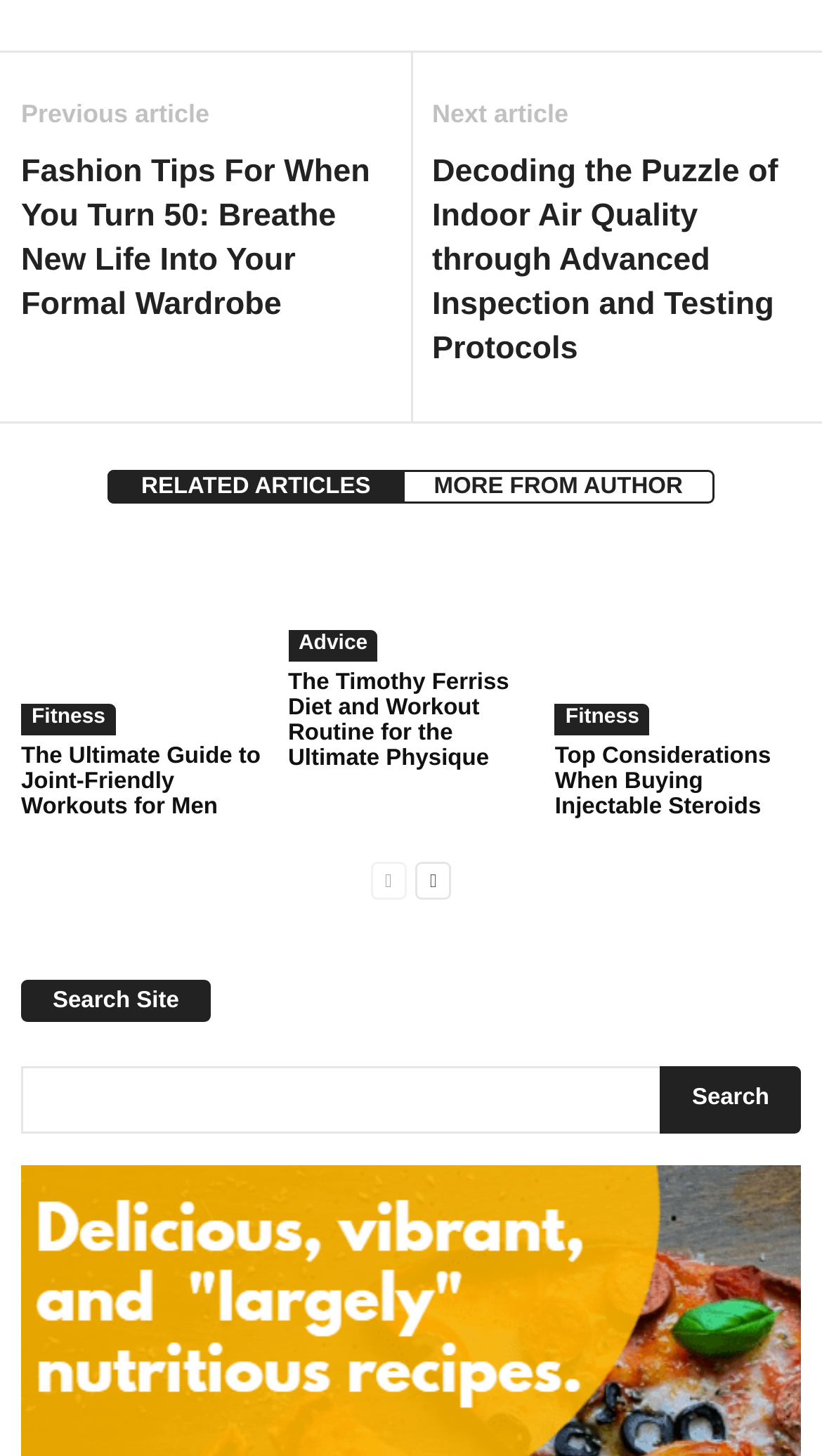How many articles are listed in the 'RELATED ARTICLES' section?
Based on the screenshot, provide your answer in one word or phrase.

3